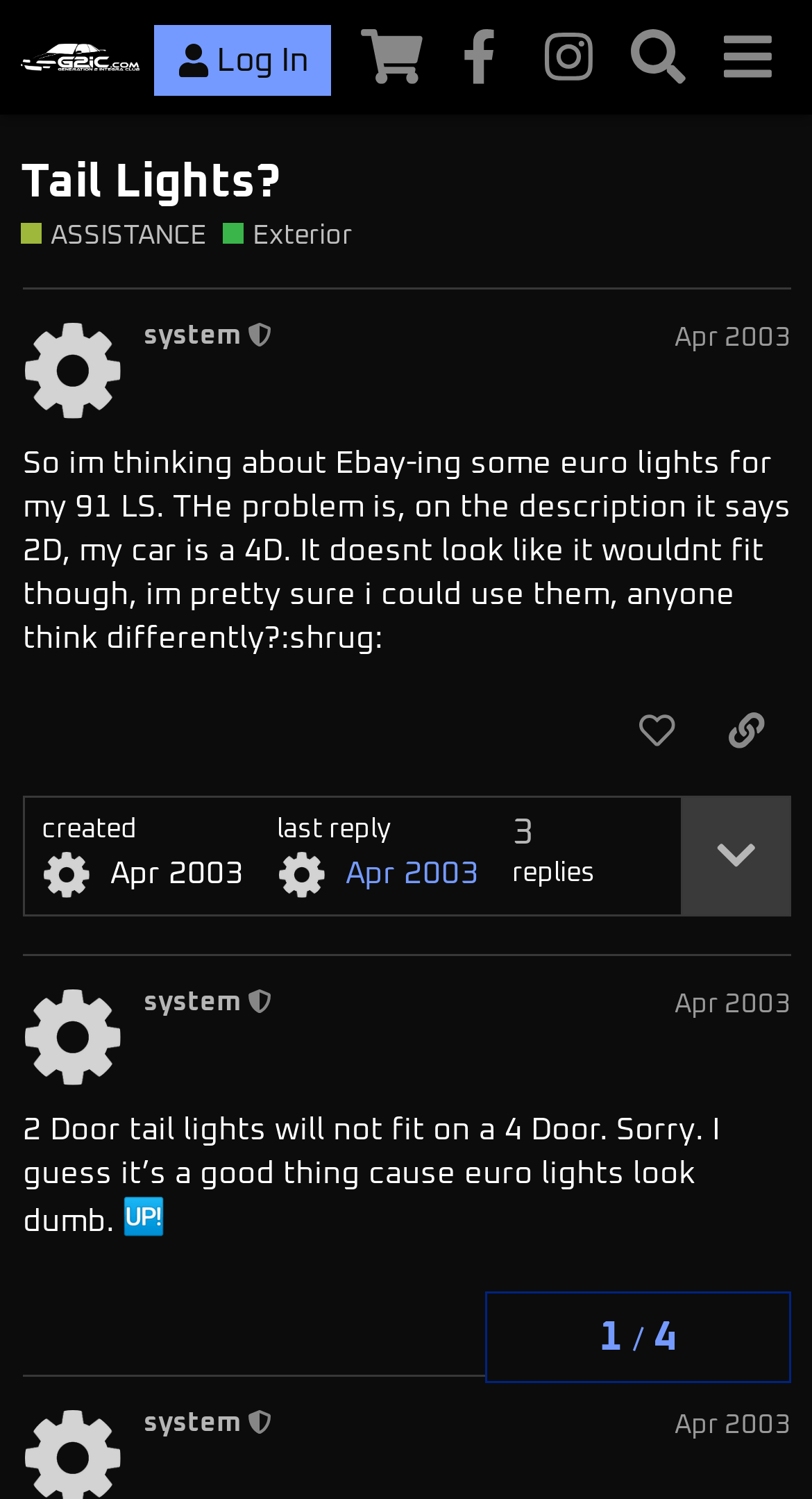Determine the bounding box coordinates for the element that should be clicked to follow this instruction: "View the 'G2IC Store'". The coordinates should be given as four float numbers between 0 and 1, in the format [left, top, right, bottom].

[0.427, 0.008, 0.536, 0.068]